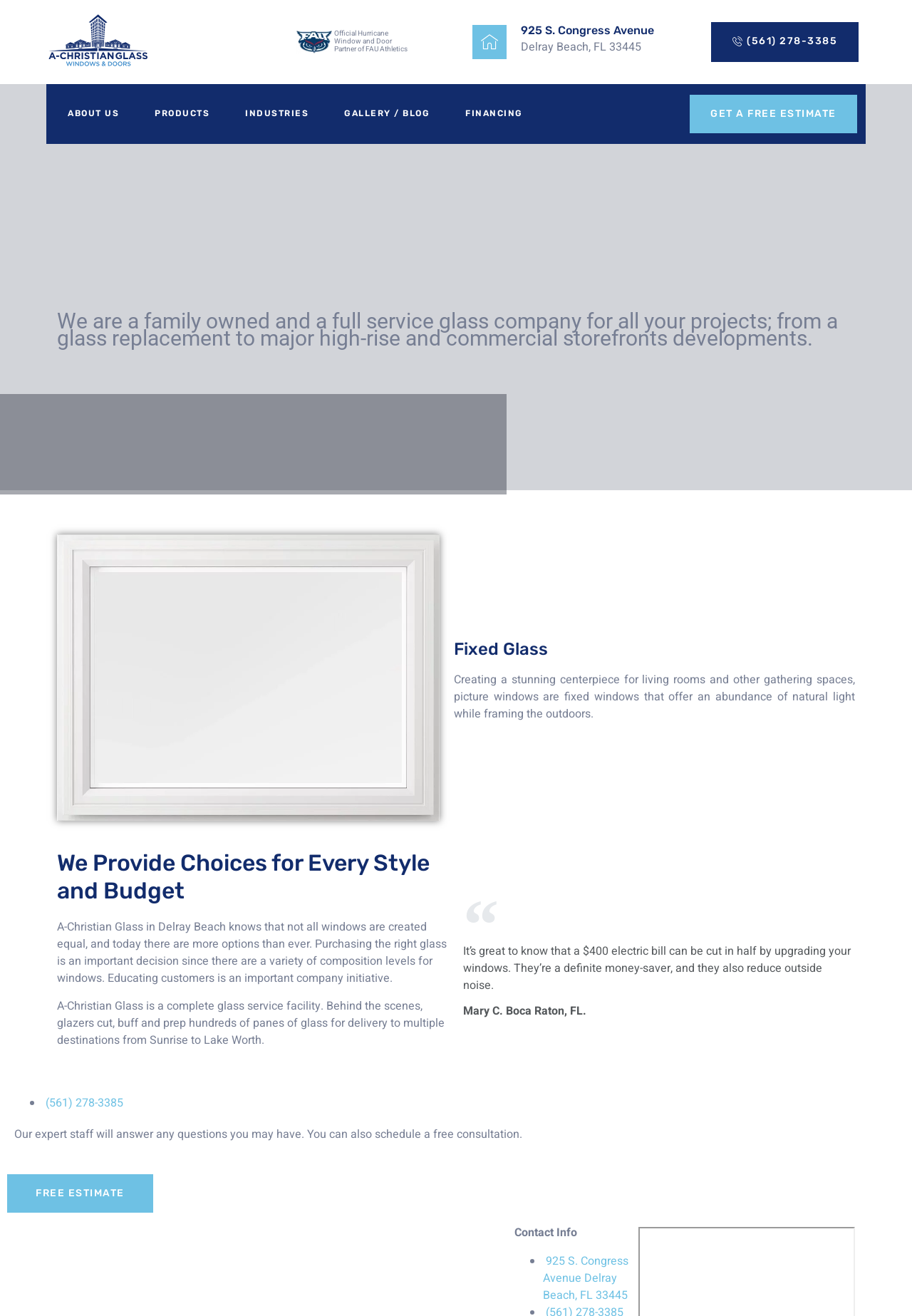Please specify the bounding box coordinates of the clickable region to carry out the following instruction: "Visit the 'PRODUCTS' page". The coordinates should be four float numbers between 0 and 1, in the format [left, top, right, bottom].

[0.146, 0.064, 0.245, 0.109]